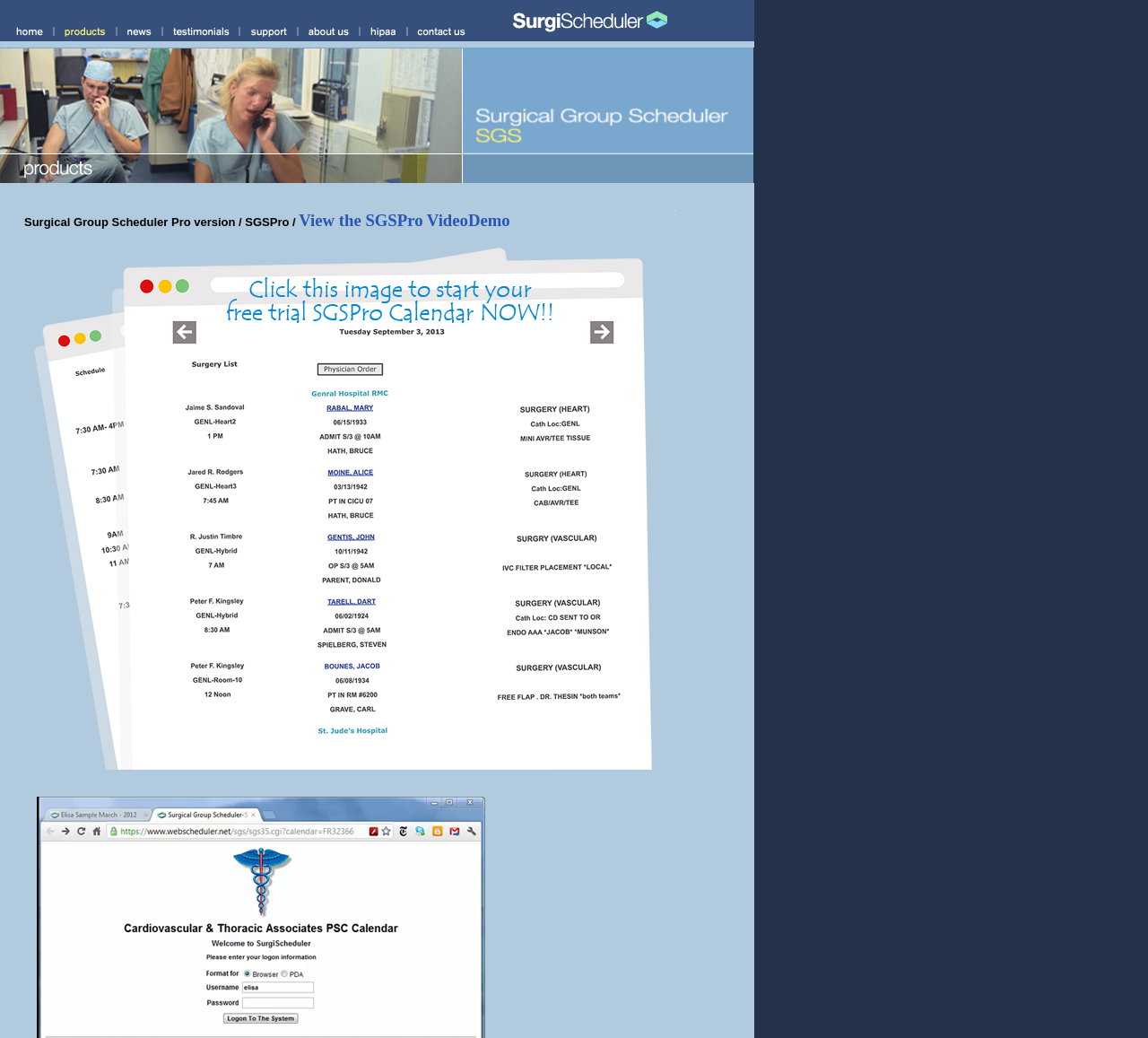Give a concise answer of one word or phrase to the question: 
How many images are on this webpage?

More than 20